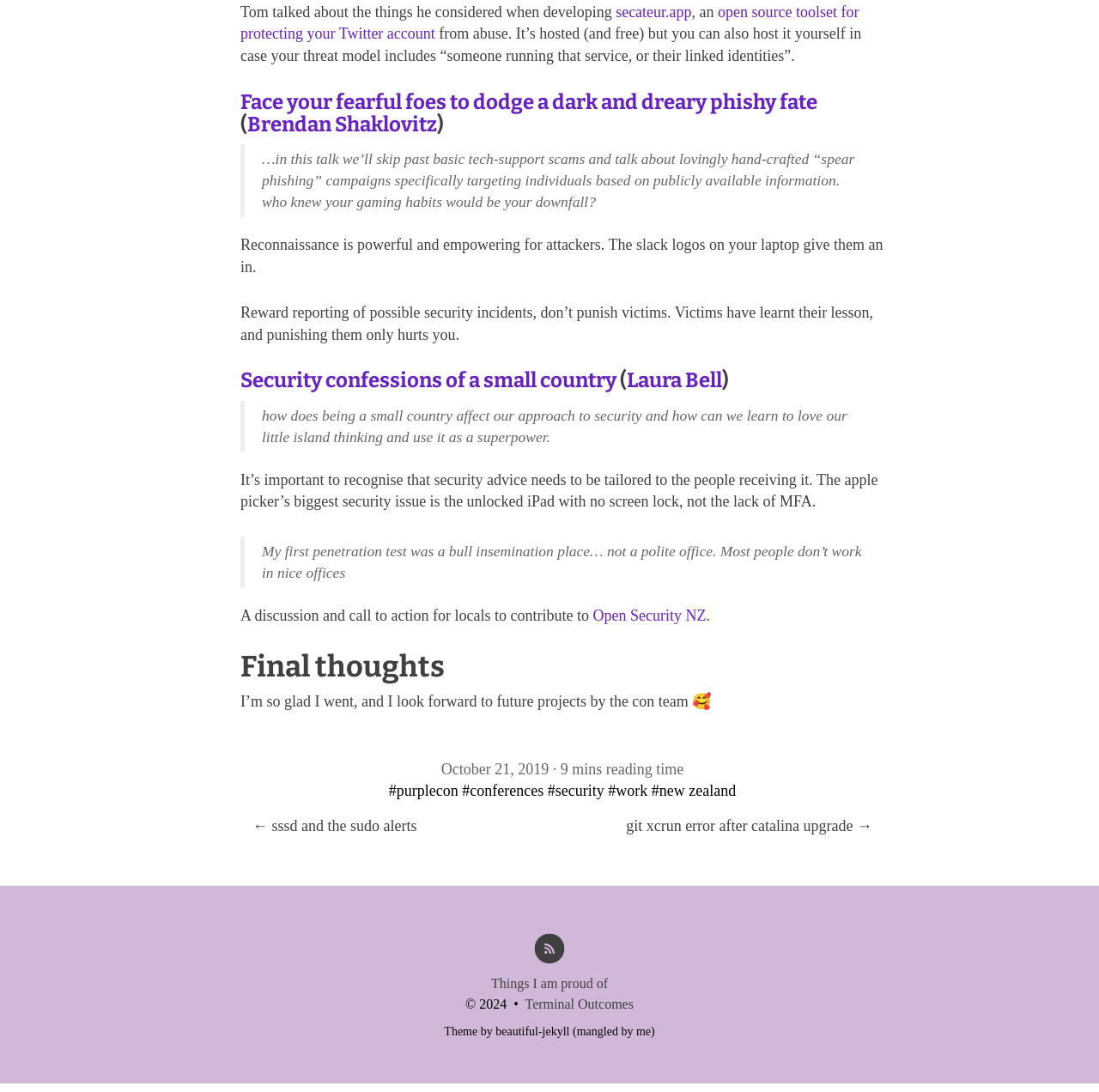Give a one-word or one-phrase response to the question: 
What is the theme of the webpage?

Beautiful-jekyll